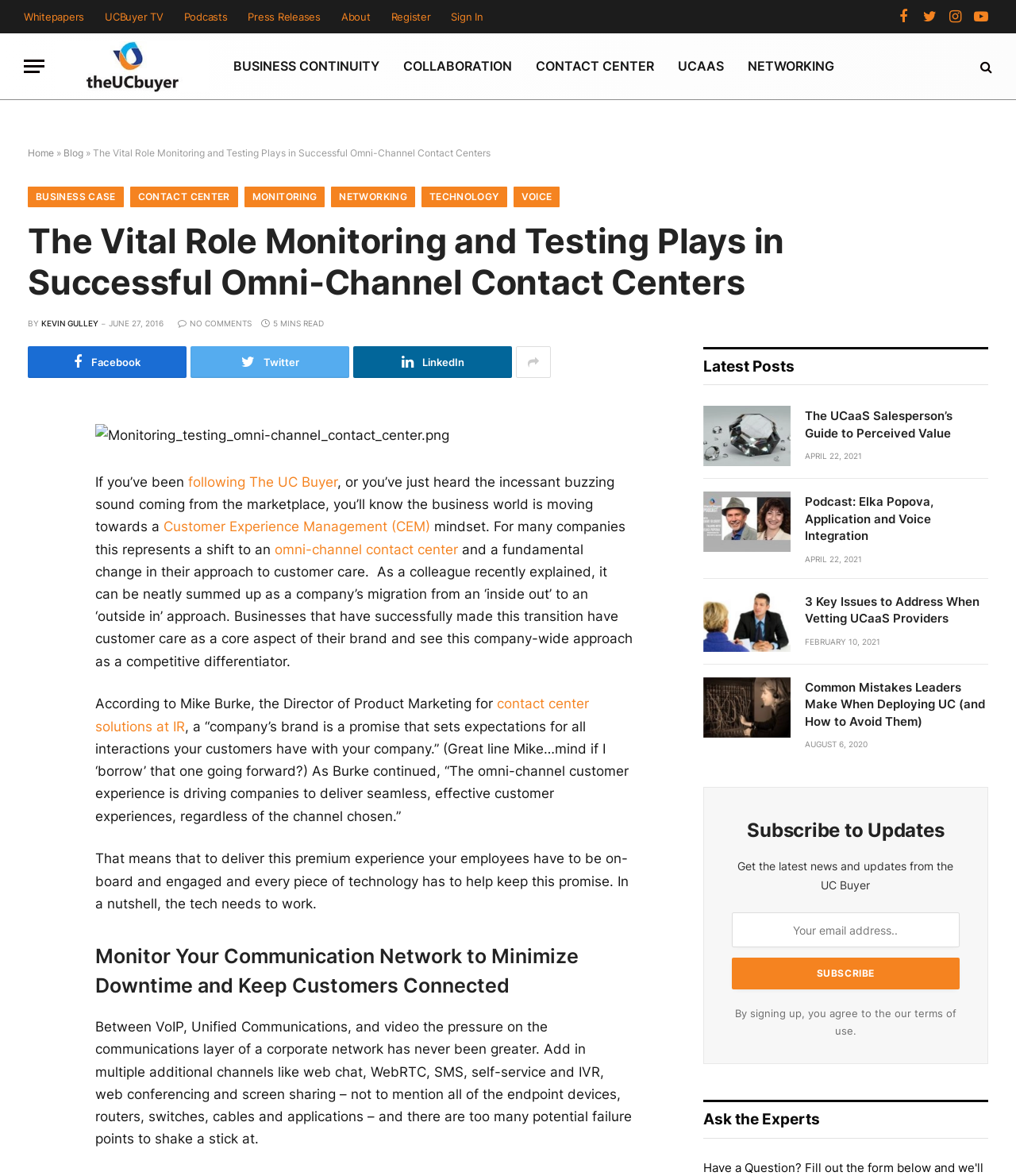Can you pinpoint the bounding box coordinates for the clickable element required for this instruction: "Click on the 'Share' button"? The coordinates should be four float numbers between 0 and 1, i.e., [left, top, right, bottom].

[0.029, 0.364, 0.061, 0.374]